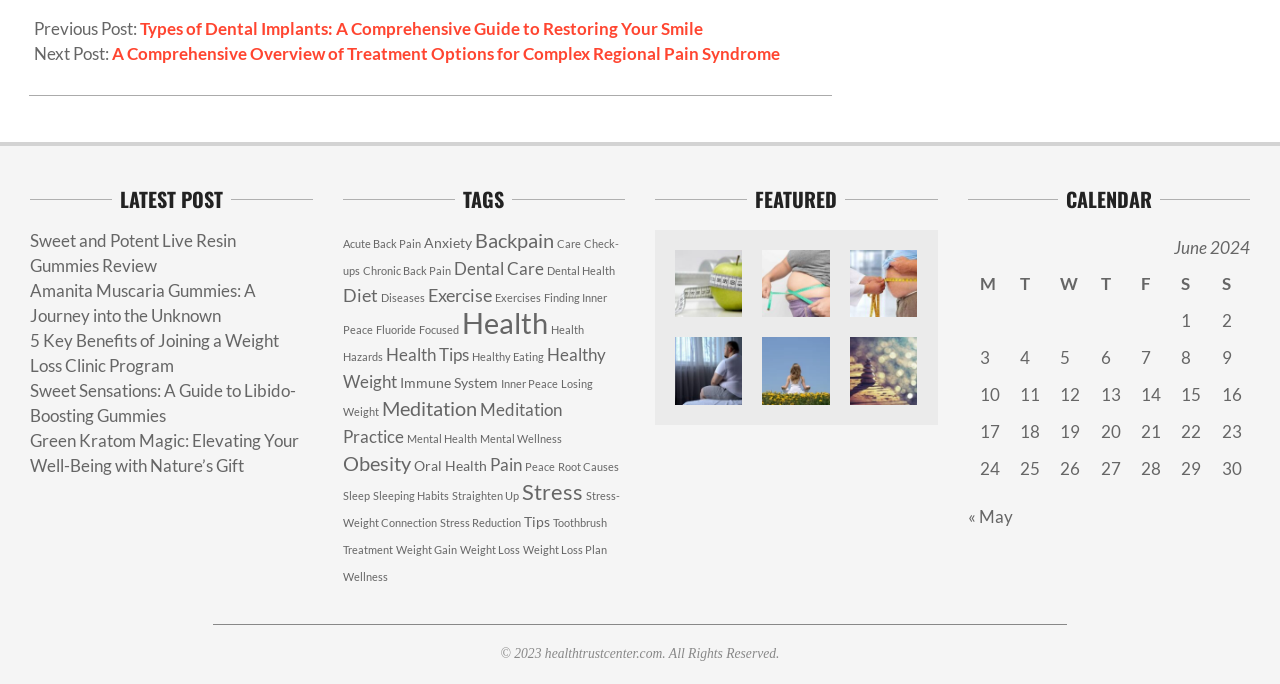Look at the image and give a detailed response to the following question: How many featured posts are displayed on the webpage?

In the 'FEATURED' section, there are three figures with links, indicating that there are three featured posts displayed on the webpage.